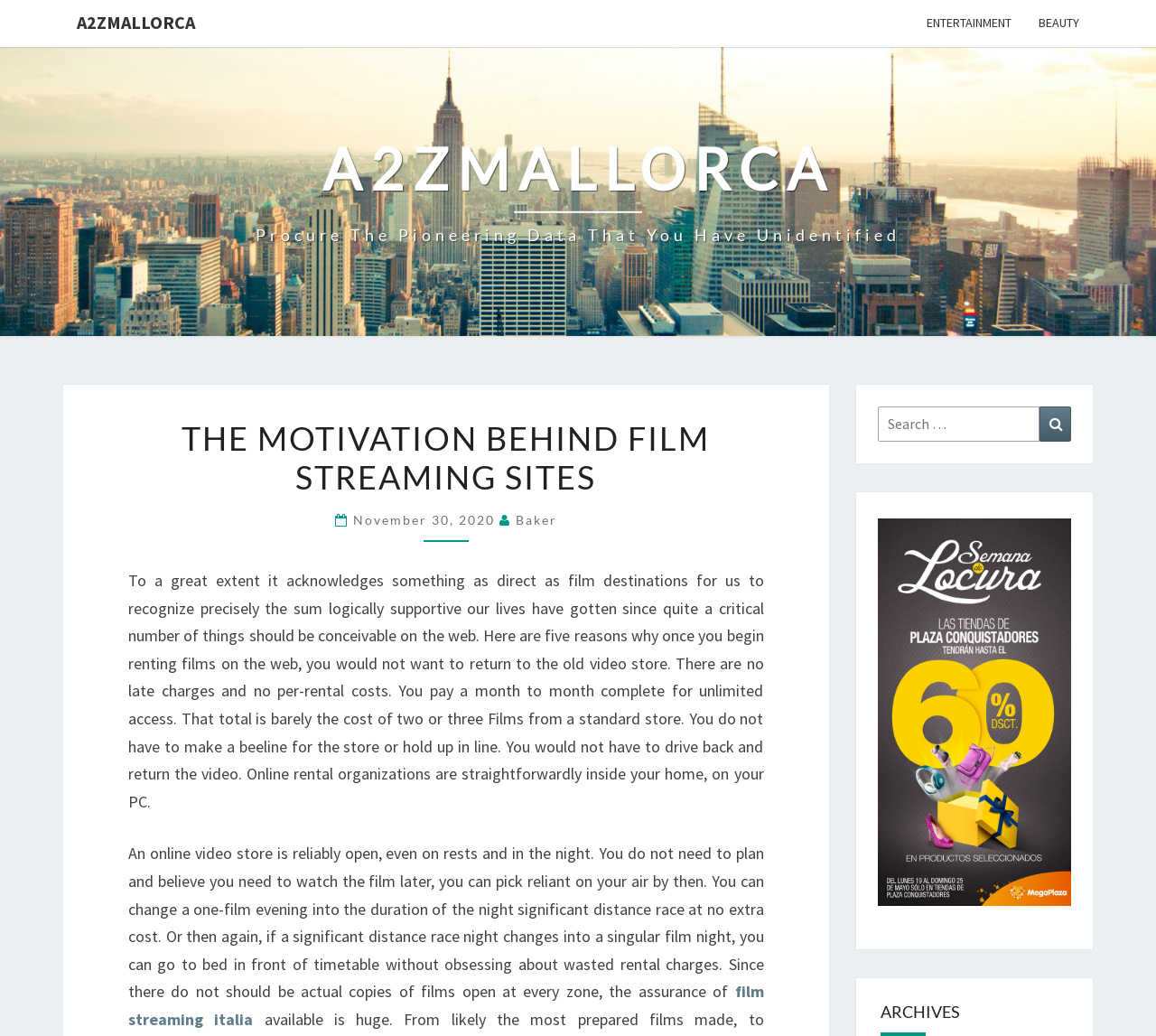Show the bounding box coordinates for the HTML element as described: "film streaming italia".

[0.111, 0.947, 0.661, 0.994]